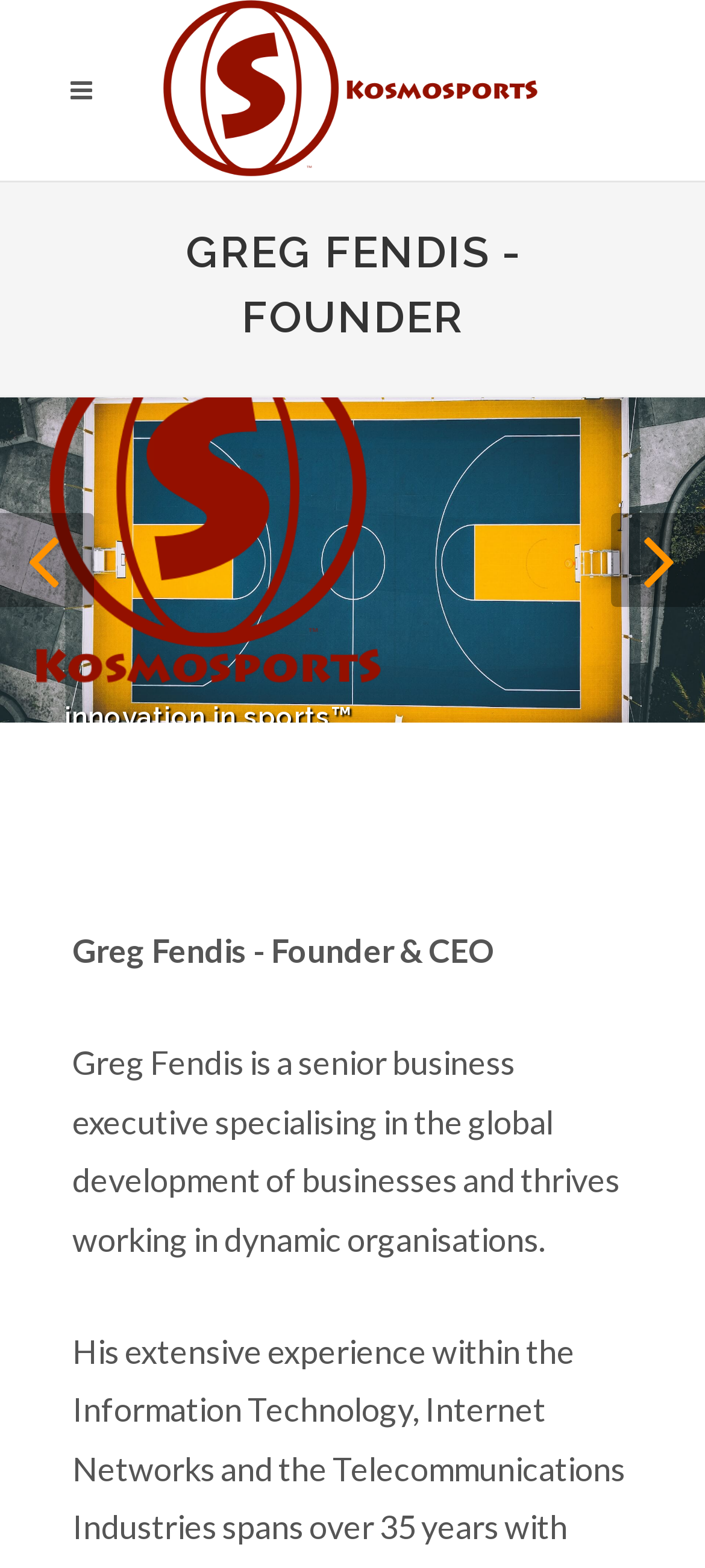Give a one-word or short phrase answer to the question: 
What is Greg Fendis' role in the company?

Founder & CEO